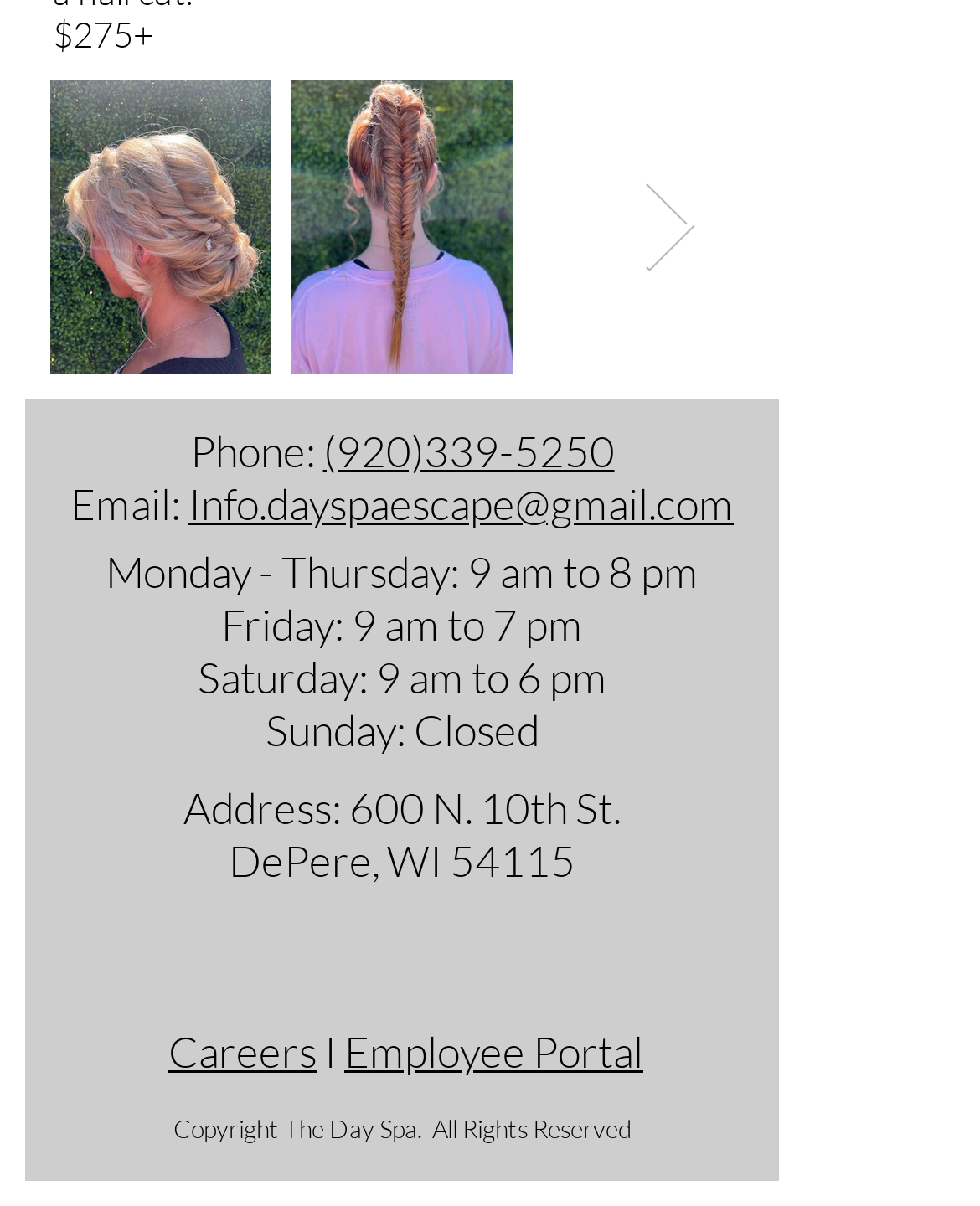Locate the bounding box coordinates of the clickable area to execute the instruction: "Go to next item". Provide the coordinates as four float numbers between 0 and 1, represented as [left, top, right, bottom].

[0.653, 0.148, 0.712, 0.229]